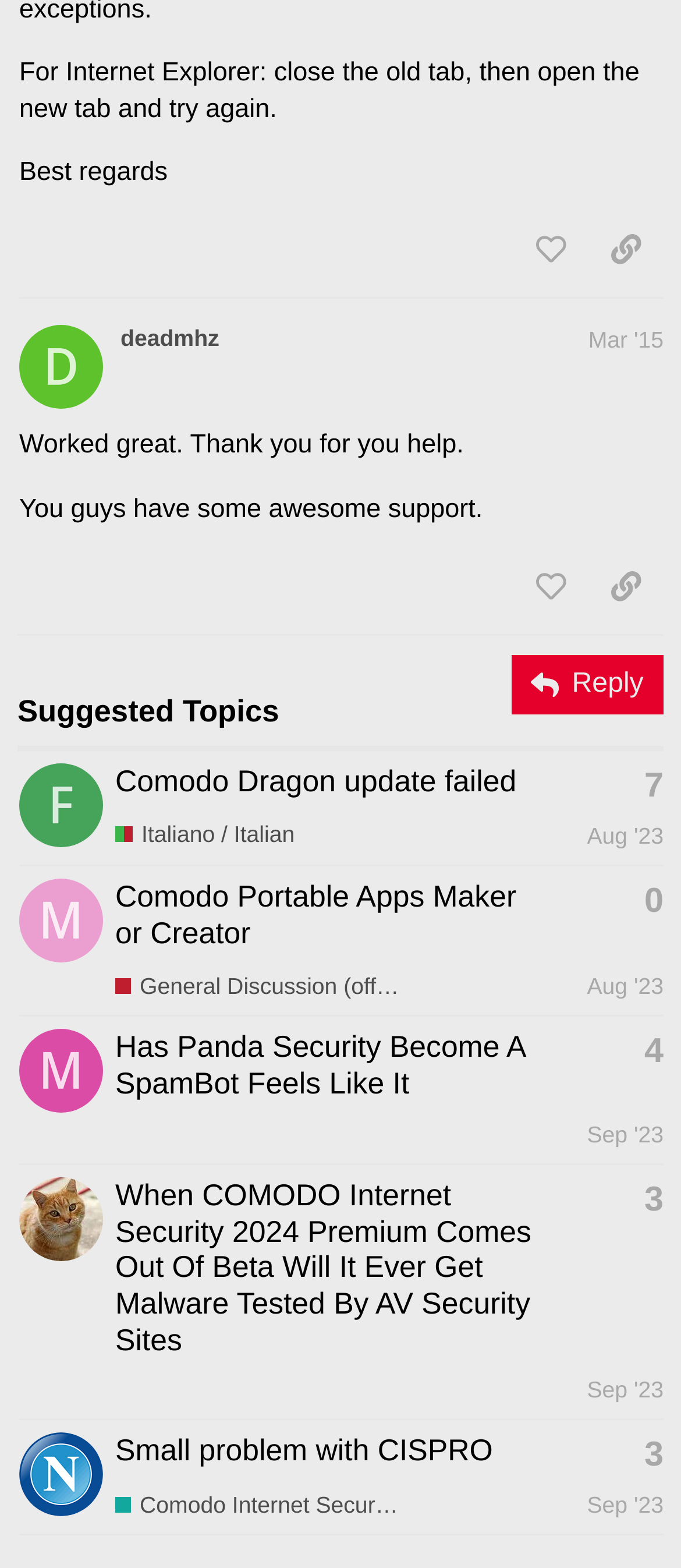Identify the bounding box coordinates of the clickable section necessary to follow the following instruction: "View the topic 'Flurmy Comodo Dragon update failed'". The coordinates should be presented as four float numbers from 0 to 1, i.e., [left, top, right, bottom].

[0.027, 0.478, 0.974, 0.552]